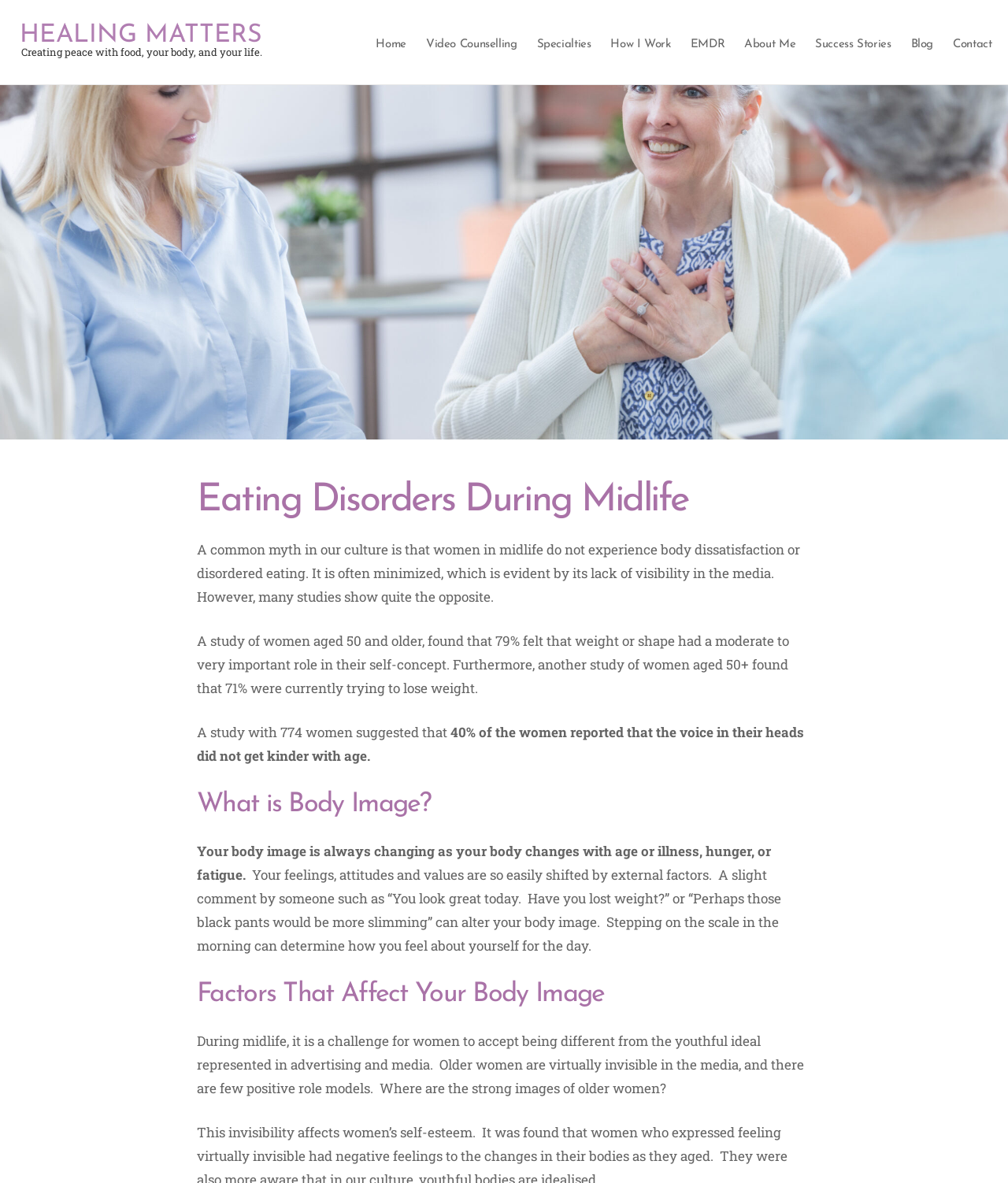What is the challenge for women during midlife in terms of body image?
Give a single word or phrase answer based on the content of the image.

Accepting being different from youthful ideal